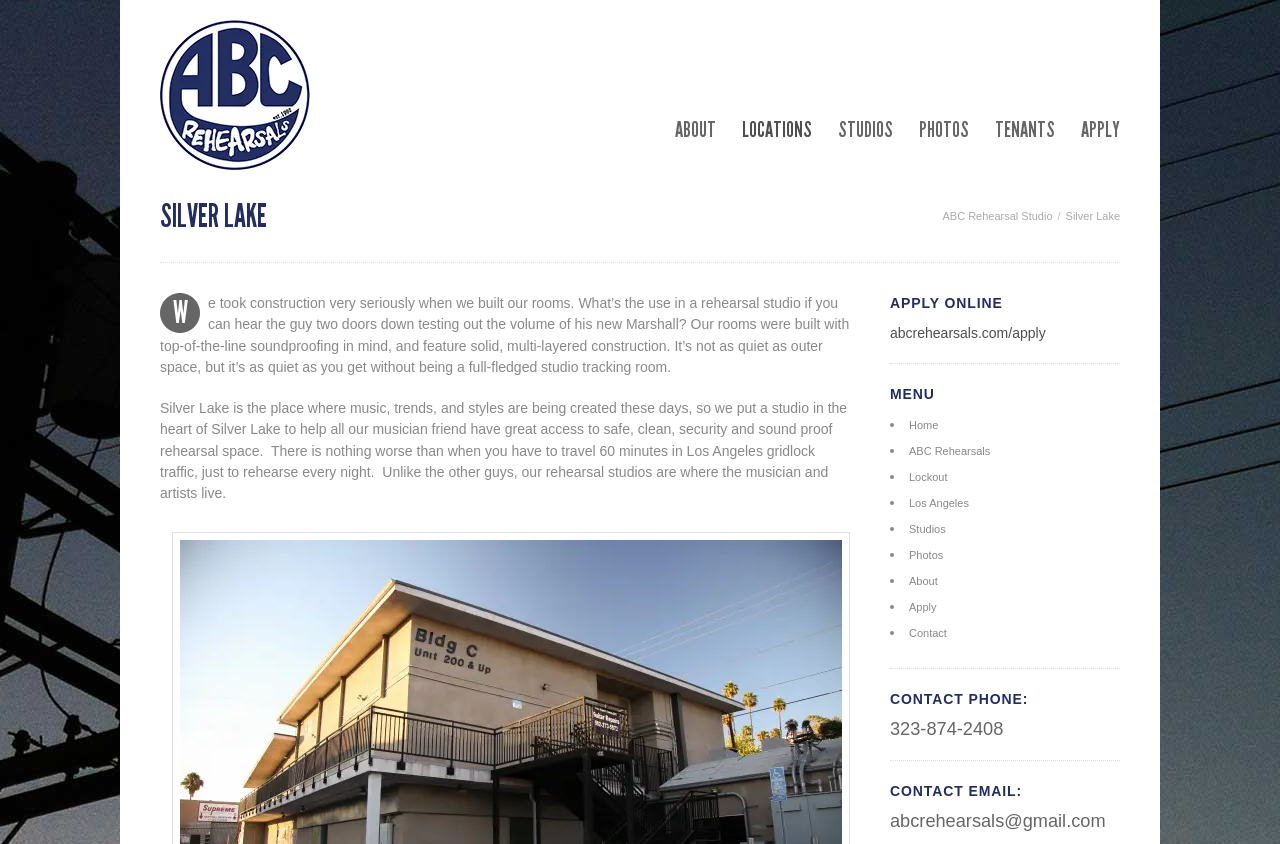Please identify the coordinates of the bounding box that should be clicked to fulfill this instruction: "Click on LOCATIONS".

[0.58, 0.13, 0.634, 0.184]